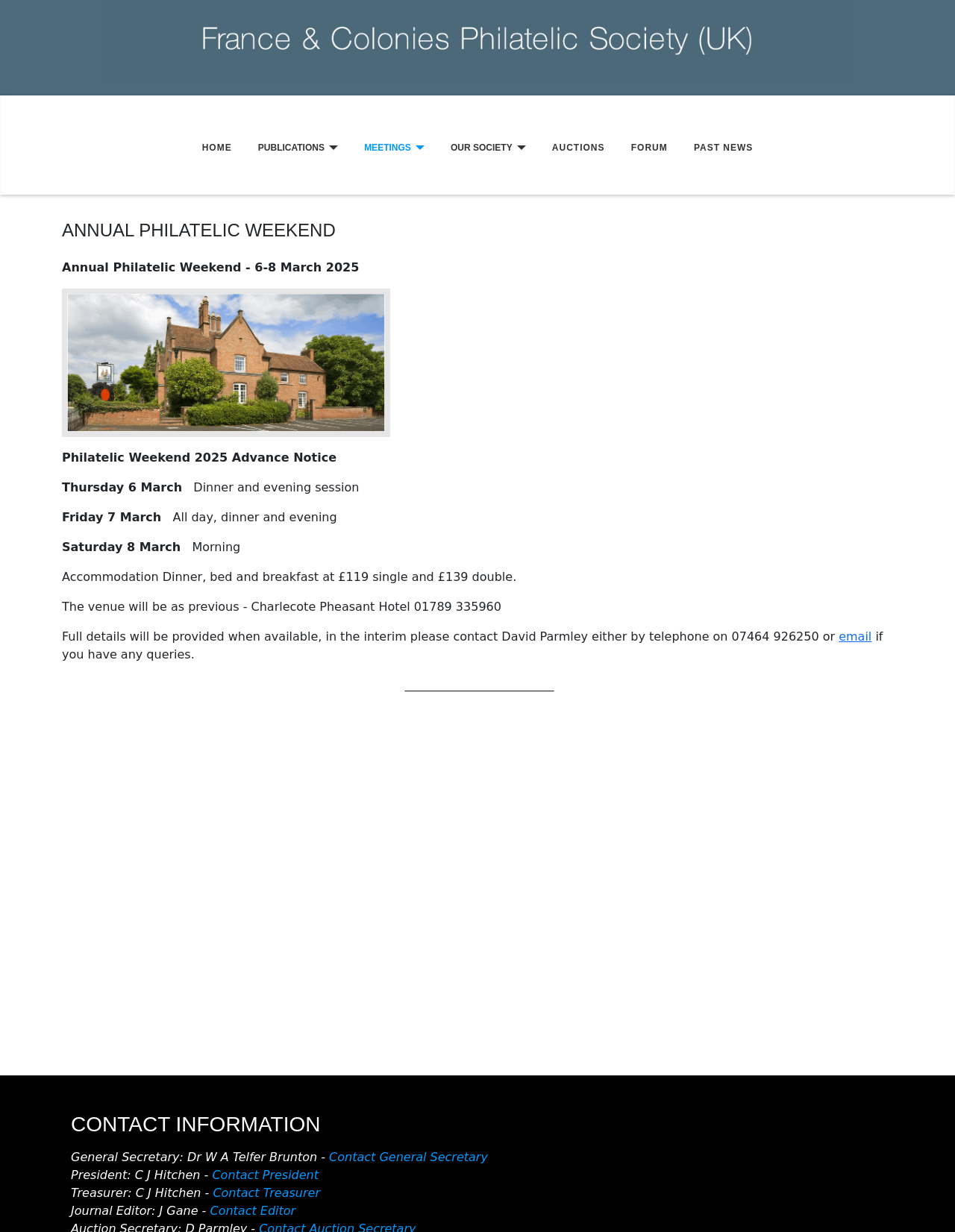Provide a one-word or short-phrase answer to the question:
What is the role of Dr W A Telfer Brunton?

General Secretary